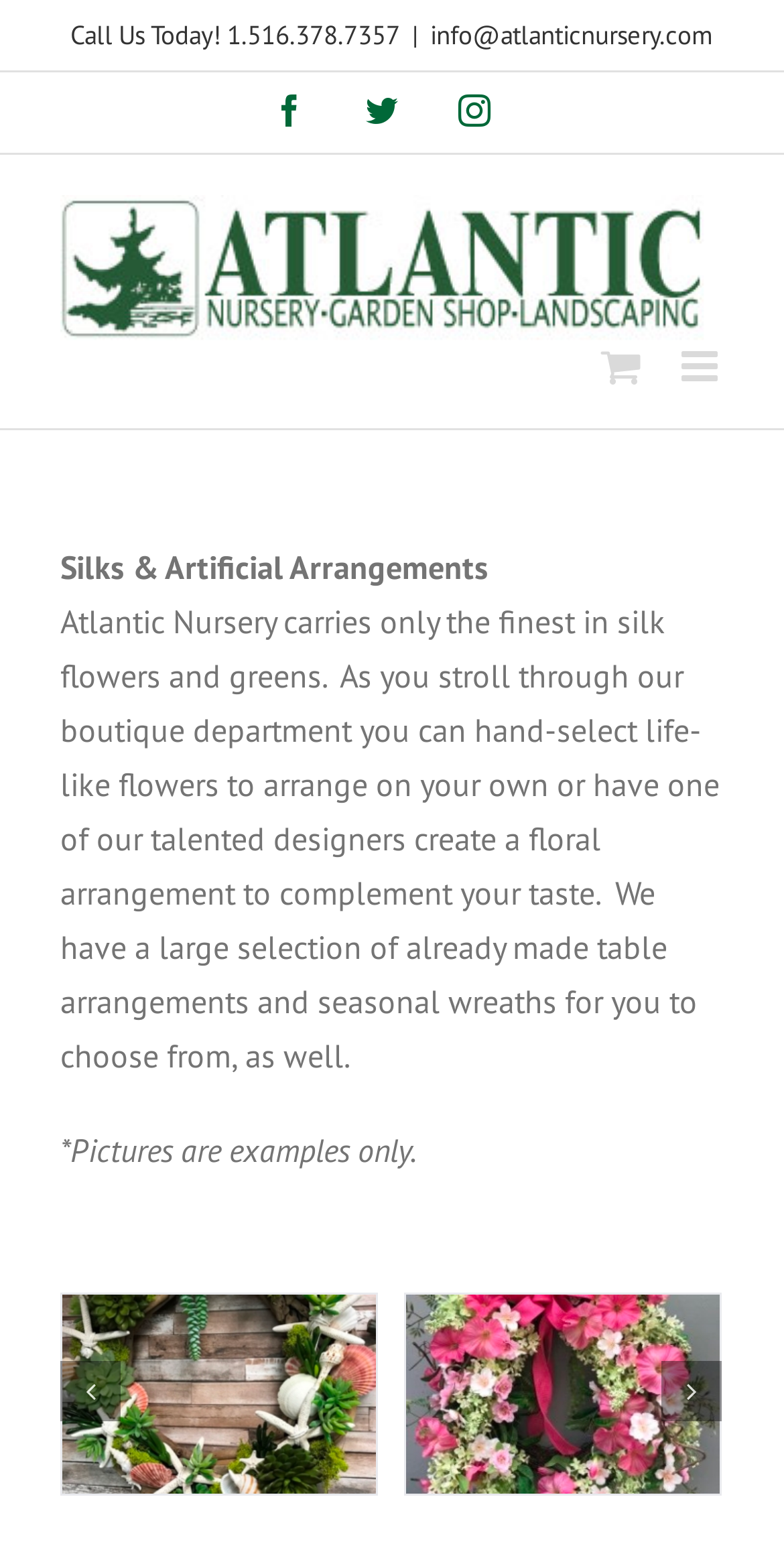Highlight the bounding box coordinates of the element you need to click to perform the following instruction: "Send an email."

[0.549, 0.011, 0.91, 0.033]